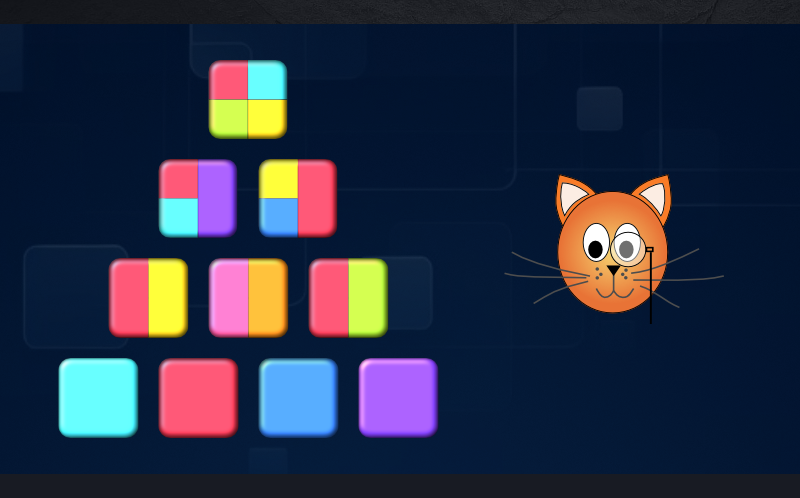What is the name of the game being revamped?
Provide a detailed and extensive answer to the question.

The caption states that the image serves as a sneak peek into the upcoming graphic revamp of 'Square It! 2', which indicates that the name of the game being revamped is indeed 'Square It! 2'.